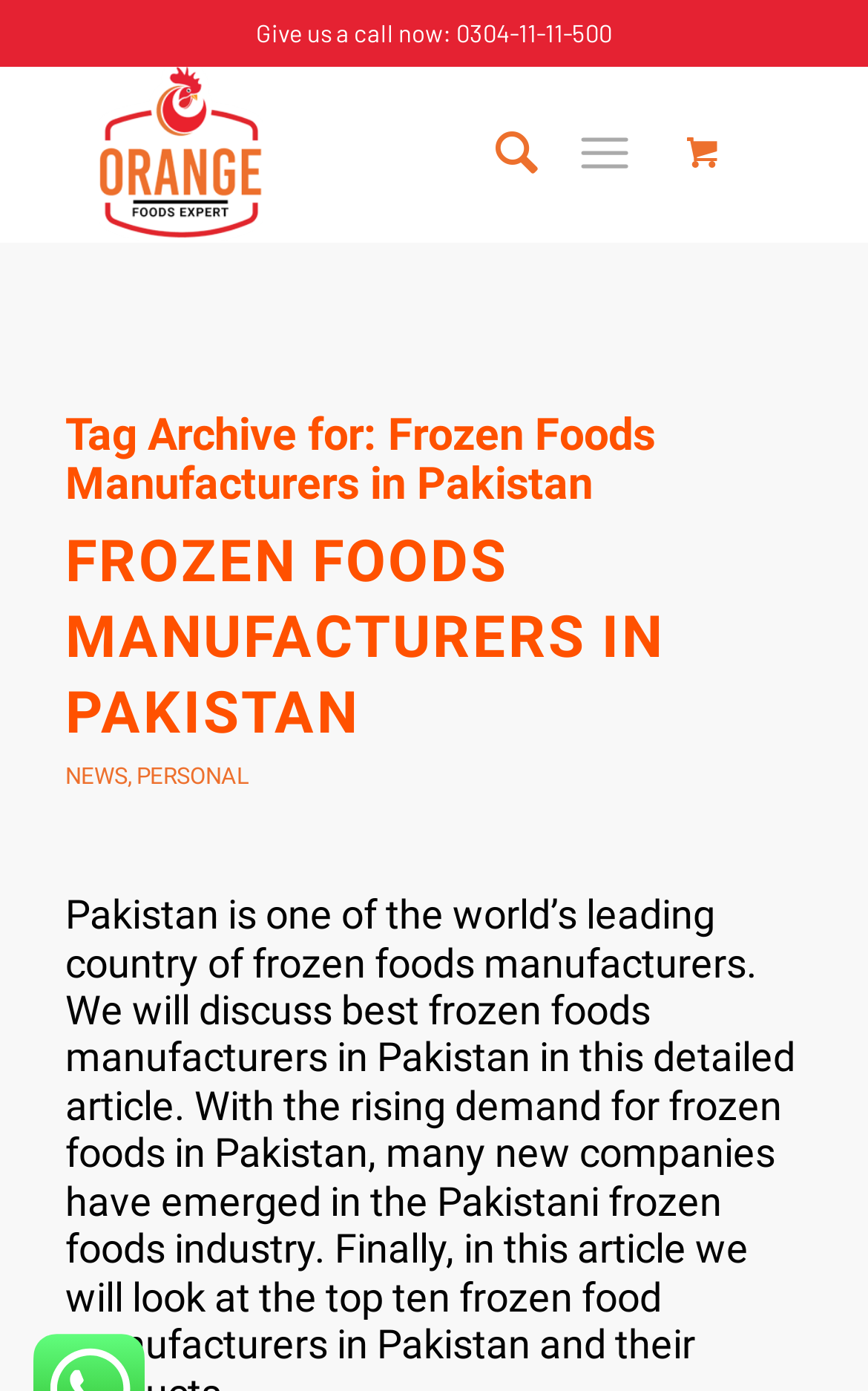How many menu items are there?
Please provide a detailed and thorough answer to the question.

I found the number of menu items by looking at the link elements with the texts 'Search', 'Menu', and '0' which are arranged horizontally, indicating they are menu items.